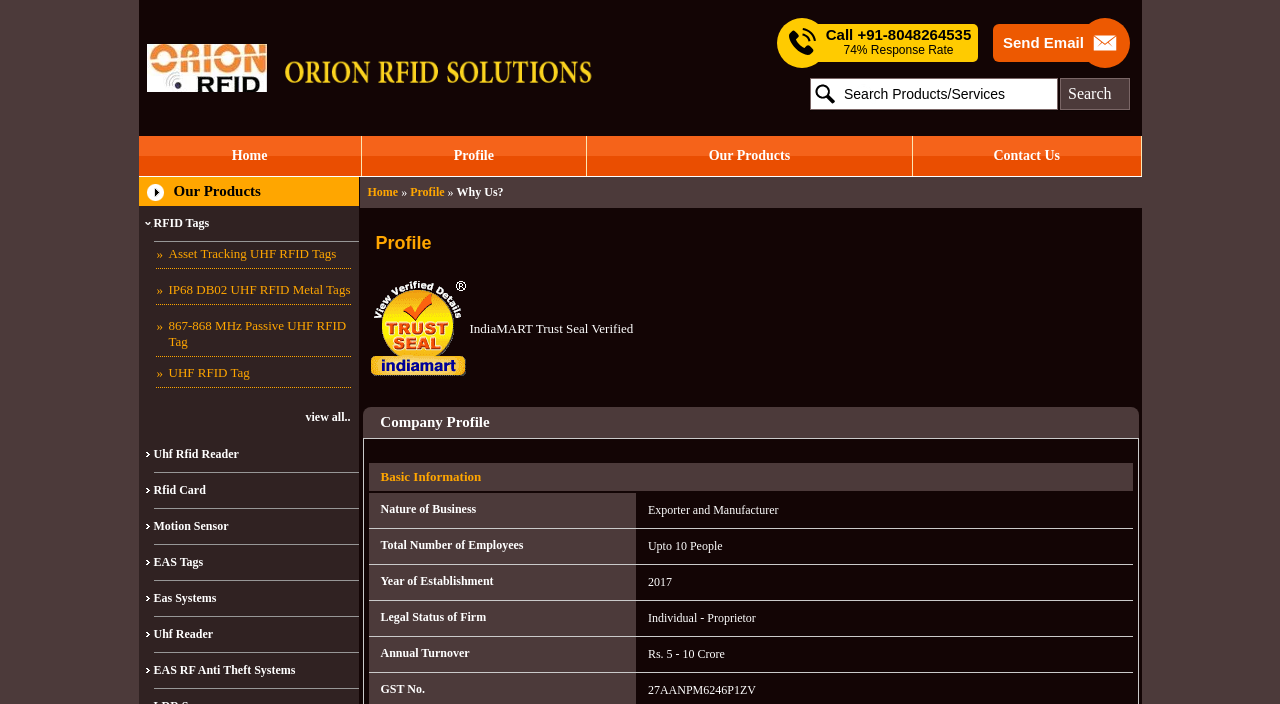Please determine the bounding box coordinates of the element to click in order to execute the following instruction: "Click the 'Home' link". The coordinates should be four float numbers between 0 and 1, specified as [left, top, right, bottom].

None